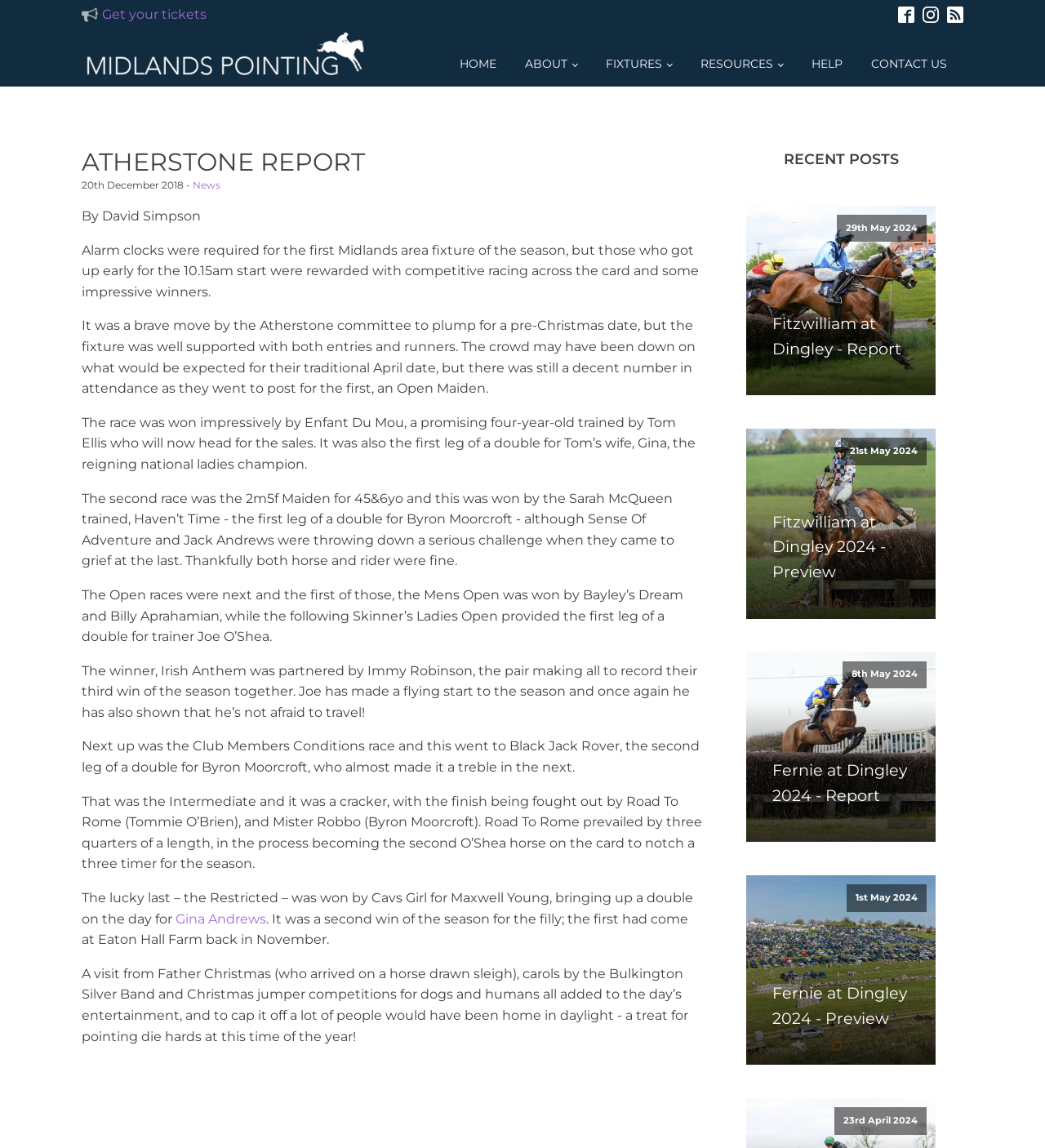Can you specify the bounding box coordinates for the region that should be clicked to fulfill this instruction: "Visit Midlands Pointing on Facebook".

[0.859, 0.006, 0.875, 0.02]